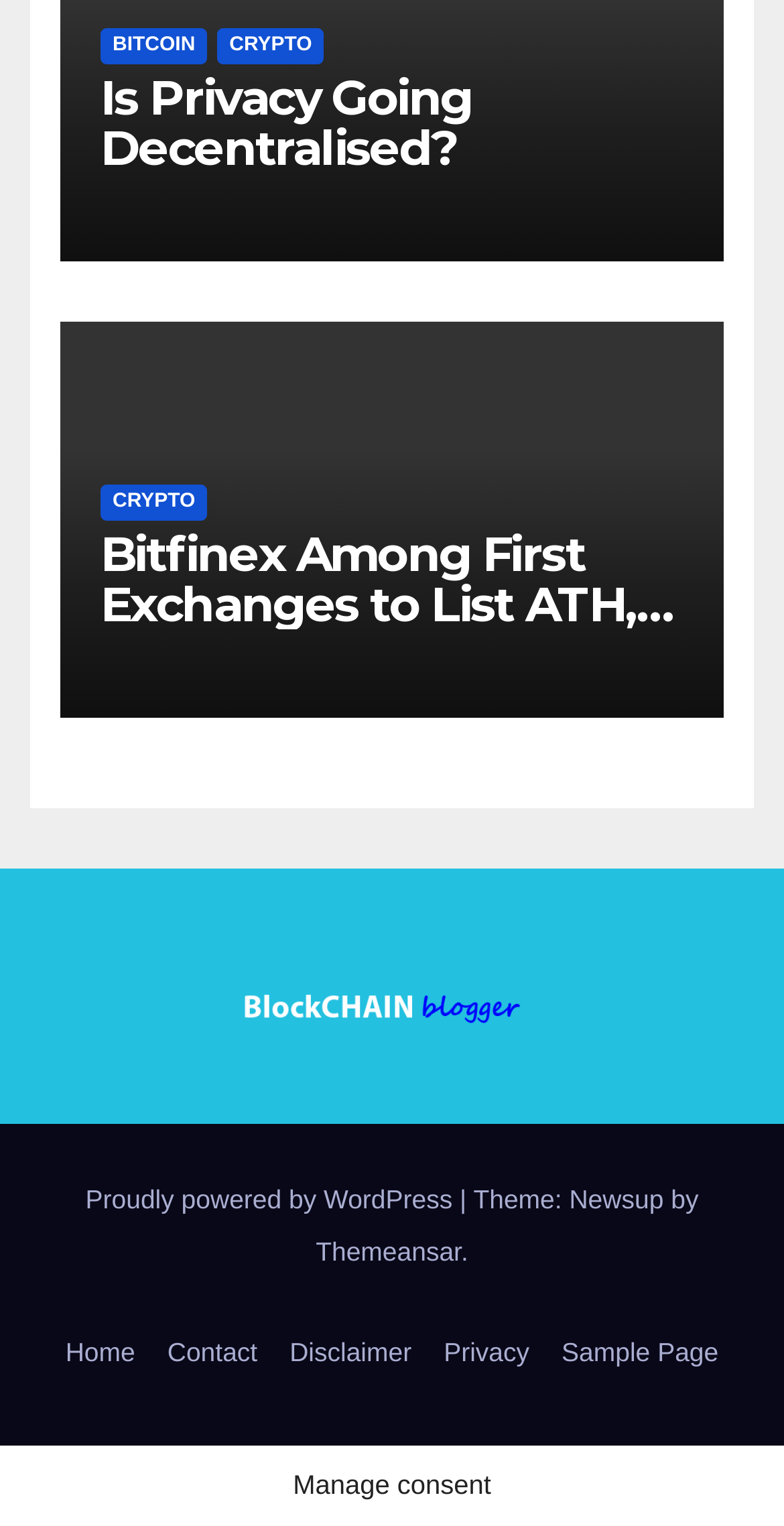Please determine the bounding box coordinates for the UI element described as: "Sample Page".

[0.696, 0.859, 0.937, 0.914]